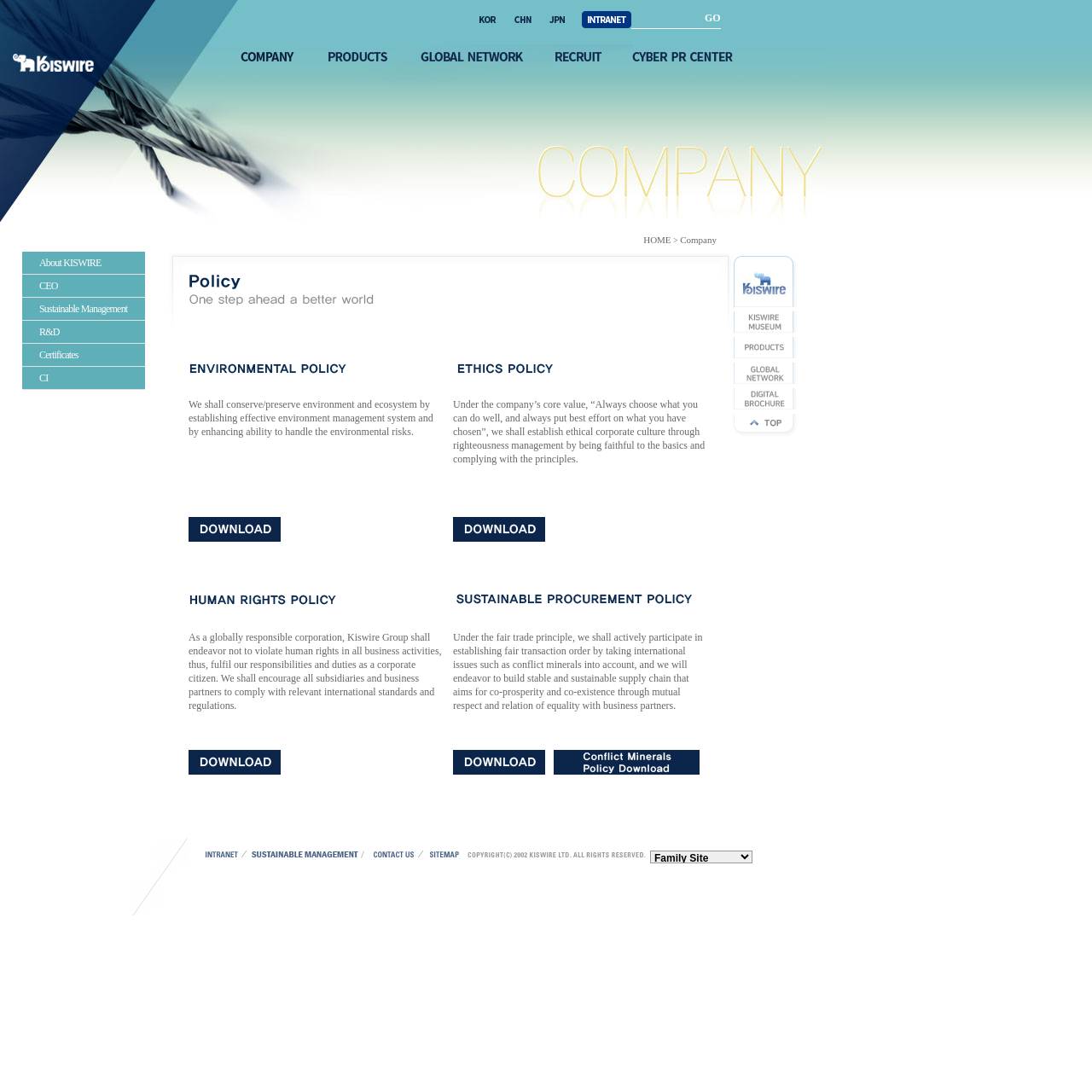What is the main theme of the webpage?
Refer to the image and respond with a one-word or short-phrase answer.

Company information